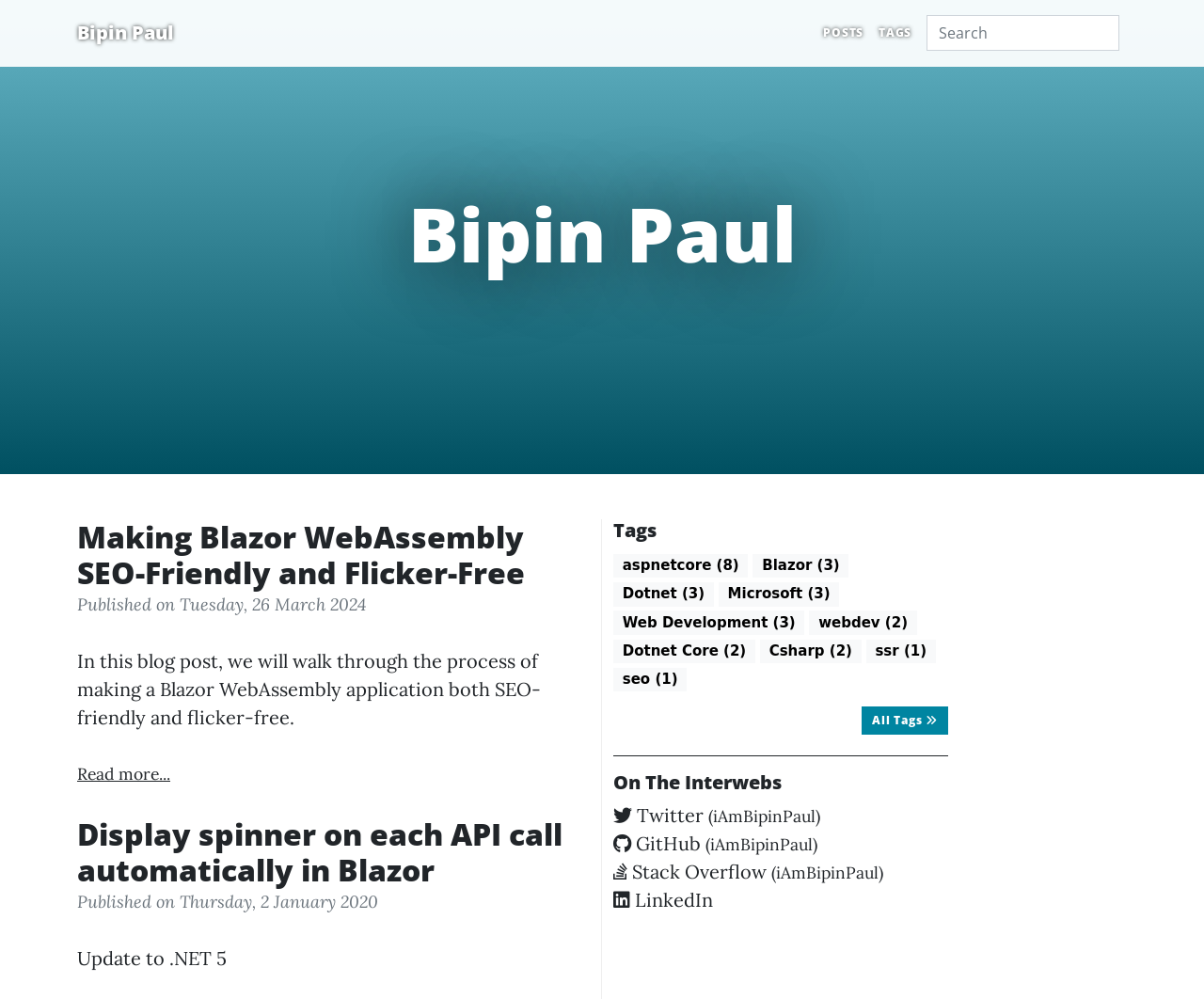Provide the bounding box coordinates of the HTML element this sentence describes: "title="Report"". The bounding box coordinates consist of four float numbers between 0 and 1, i.e., [left, top, right, bottom].

None